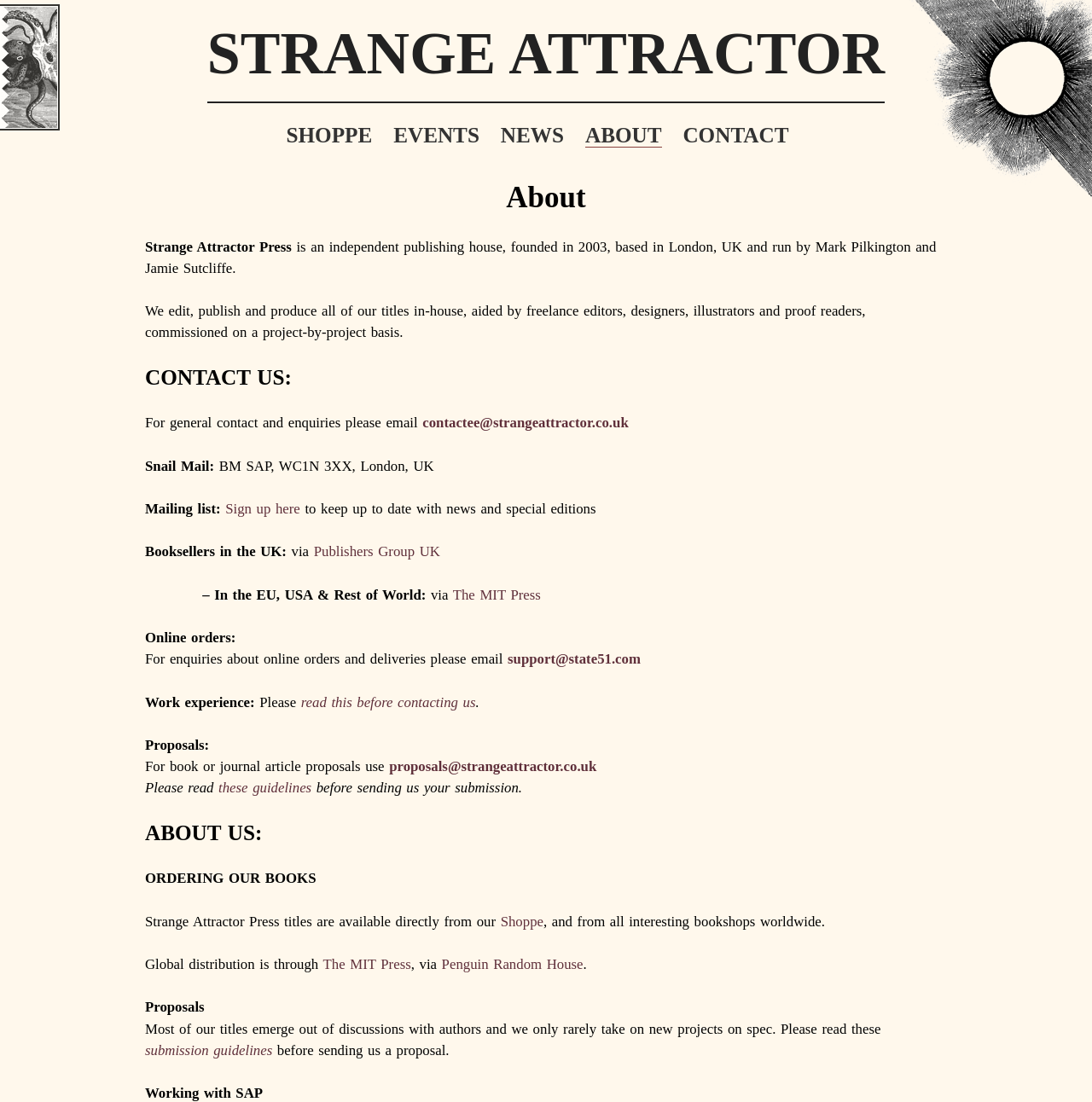Please find the bounding box coordinates for the clickable element needed to perform this instruction: "Click on the 'NEWS' link".

[0.458, 0.112, 0.516, 0.133]